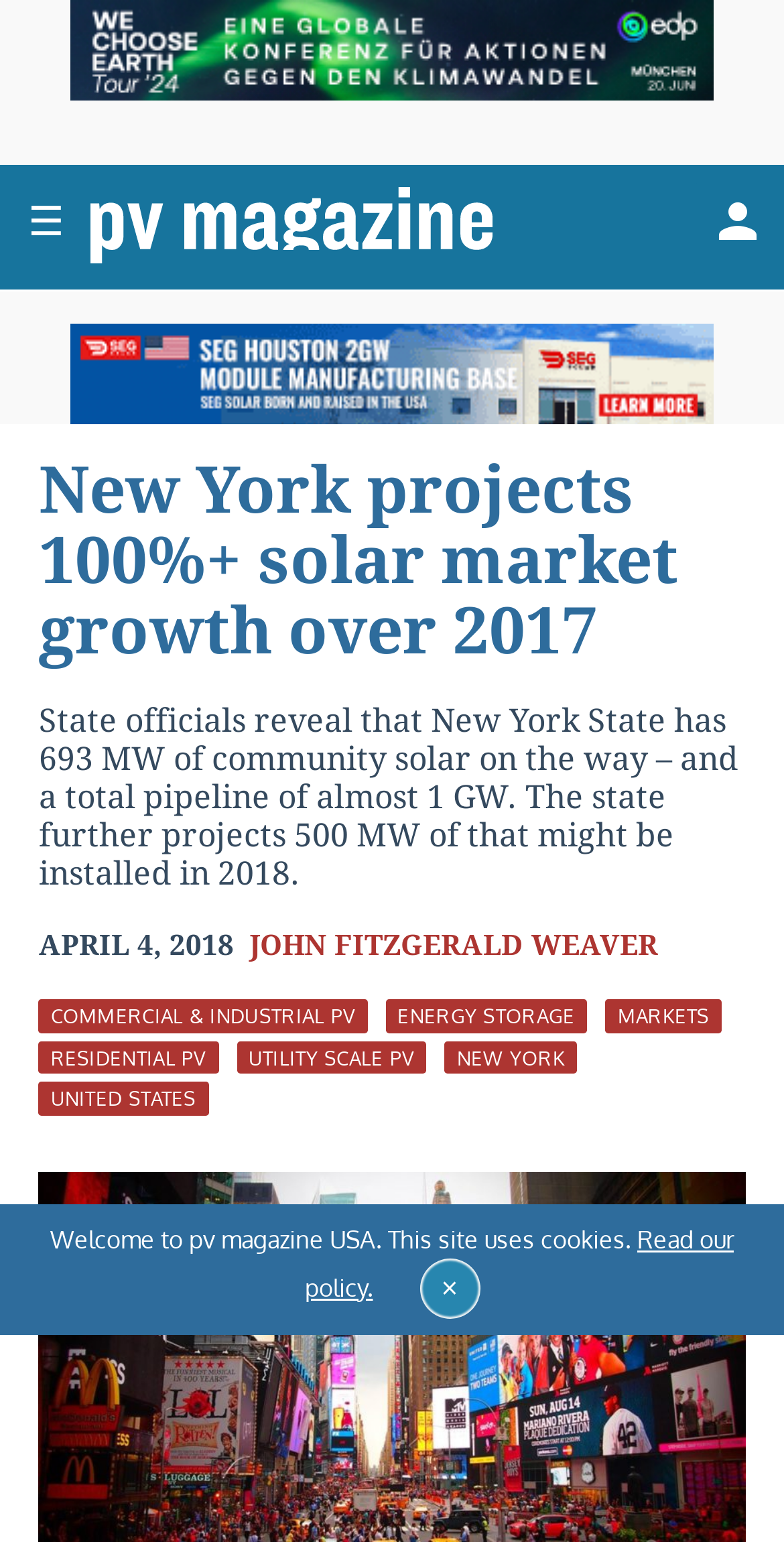What are the categories listed at the bottom of the article?
Look at the image and construct a detailed response to the question.

The answer can be found in the link elements located at the bottom of the article, which are categorized by topic.